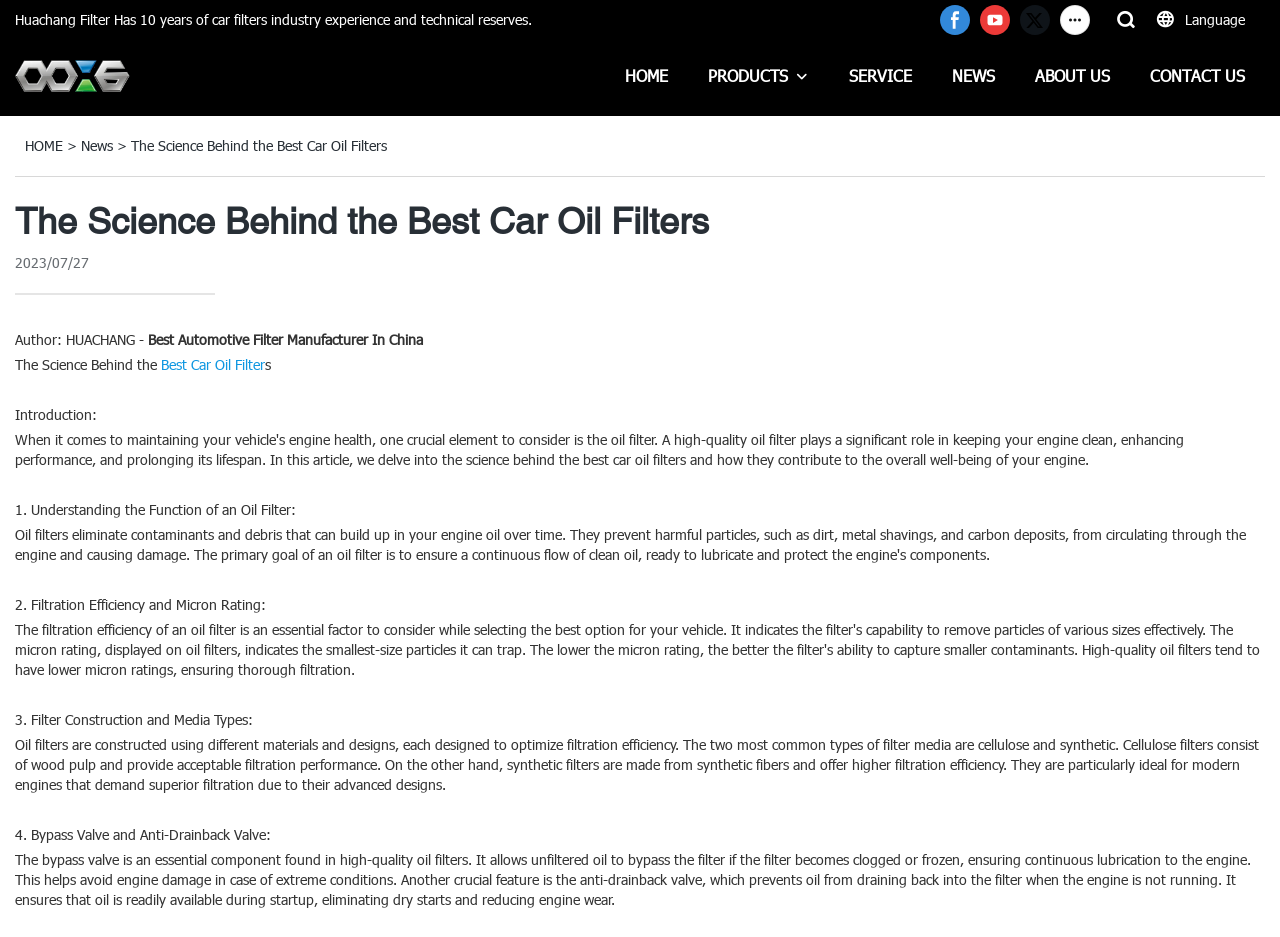Locate the bounding box coordinates of the clickable region necessary to complete the following instruction: "Read the article about Best Car Oil Filter". Provide the coordinates in the format of four float numbers between 0 and 1, i.e., [left, top, right, bottom].

[0.126, 0.378, 0.207, 0.399]